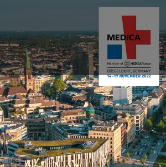Answer this question using a single word or a brief phrase:
What type of professionals attend the MEDICA trade fair?

Healthcare professionals